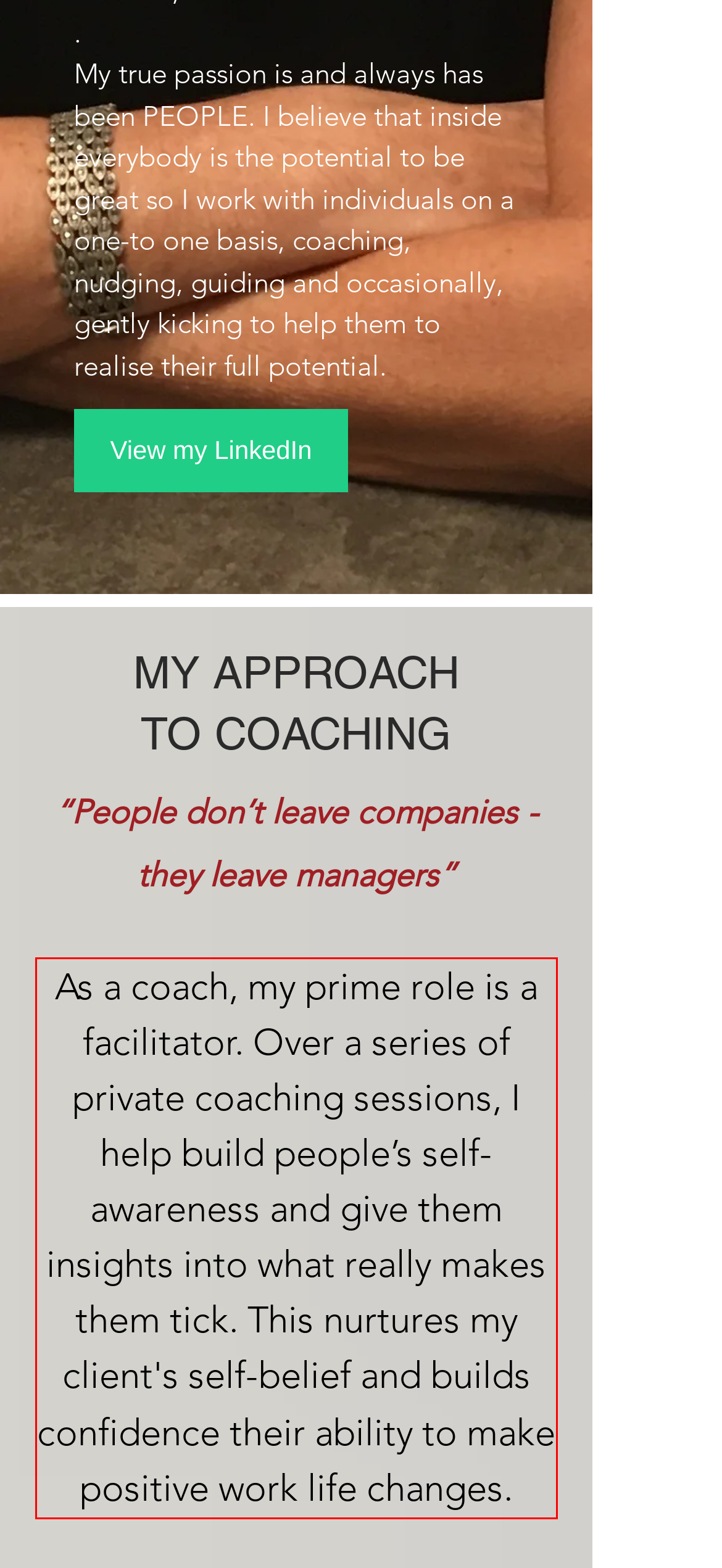Identify the text within the red bounding box on the webpage screenshot and generate the extracted text content.

As a coach, my prime role is a facilitator. Over a series of private coaching sessions, I help build people’s self-awareness and give them insights into what really makes them tick. This nurtures my client's self-belief and builds confidence their ability to make positive work life changes.